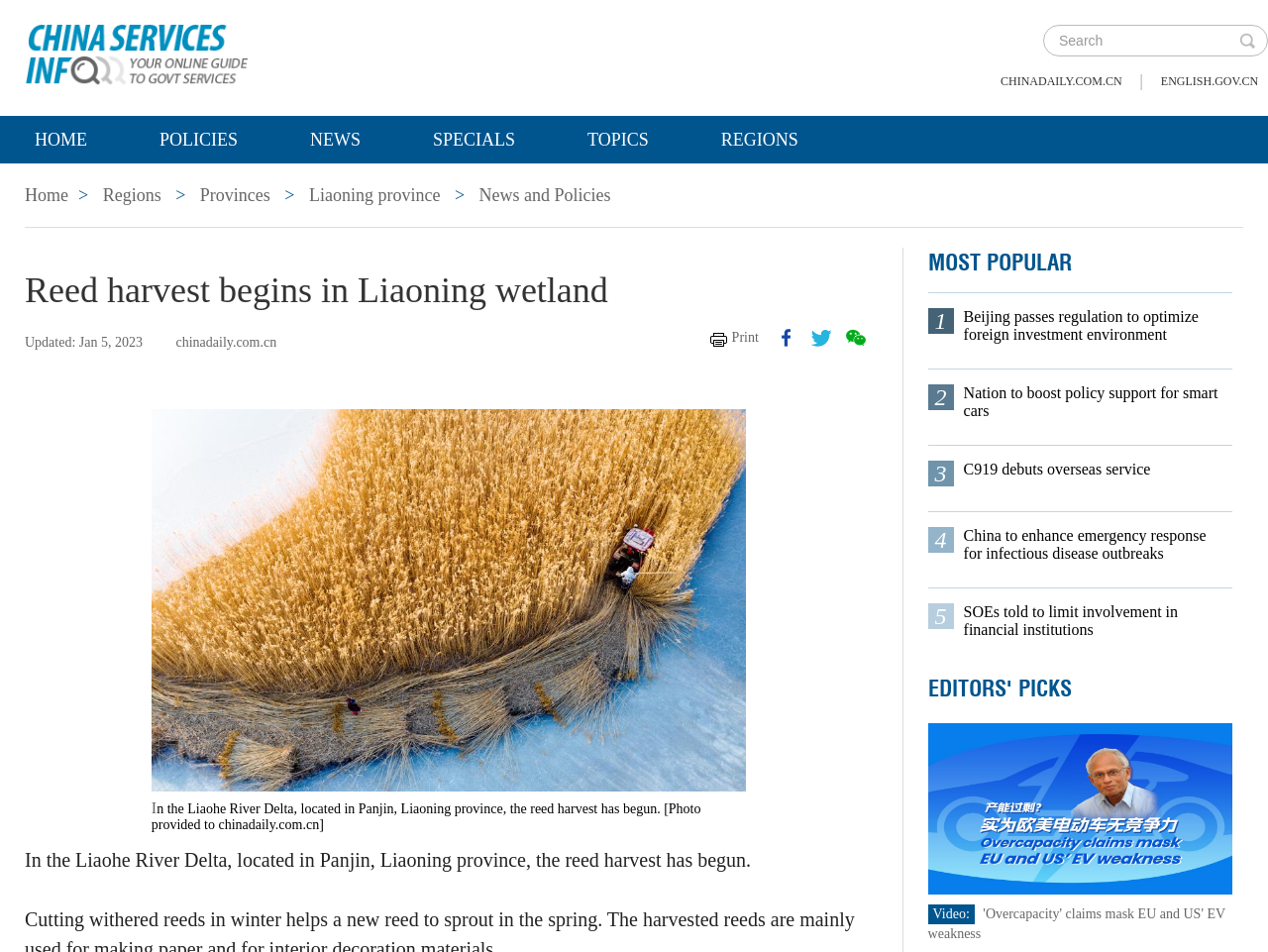Use a single word or phrase to answer the question:
What is the name of the website?

govt.chinadaily.com.cn